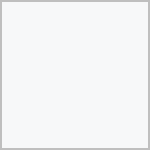Who is the person mentioned in the context?
Provide a short answer using one word or a brief phrase based on the image.

Hannah Wilson